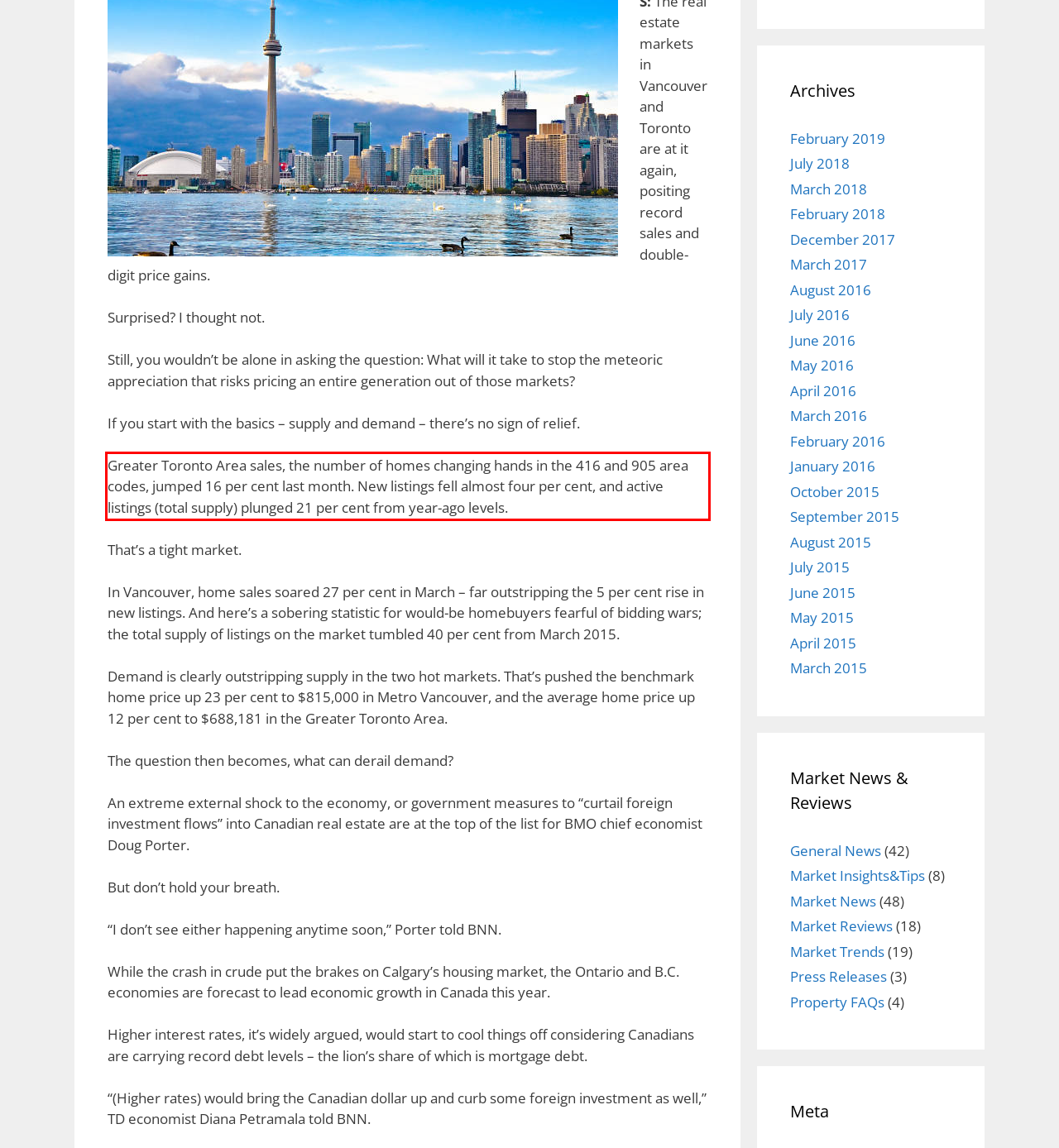Given a screenshot of a webpage, identify the red bounding box and perform OCR to recognize the text within that box.

Greater Toronto Area sales, the number of homes changing hands in the 416 and 905 area codes, jumped 16 per cent last month. New listings fell almost four per cent, and active listings (total supply) plunged 21 per cent from year-ago levels.